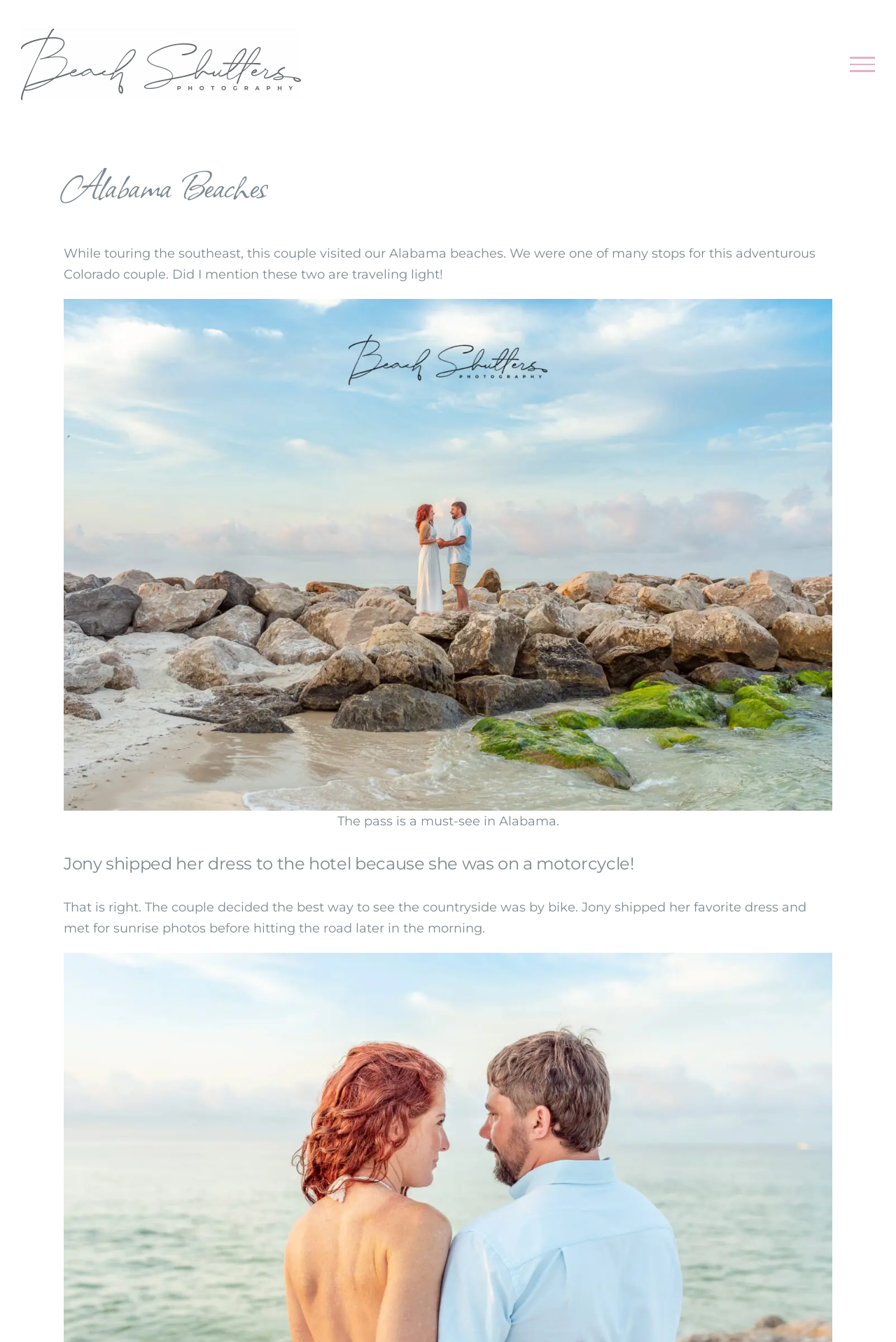What did Jony ship to the hotel? From the image, respond with a single word or brief phrase.

Her dress